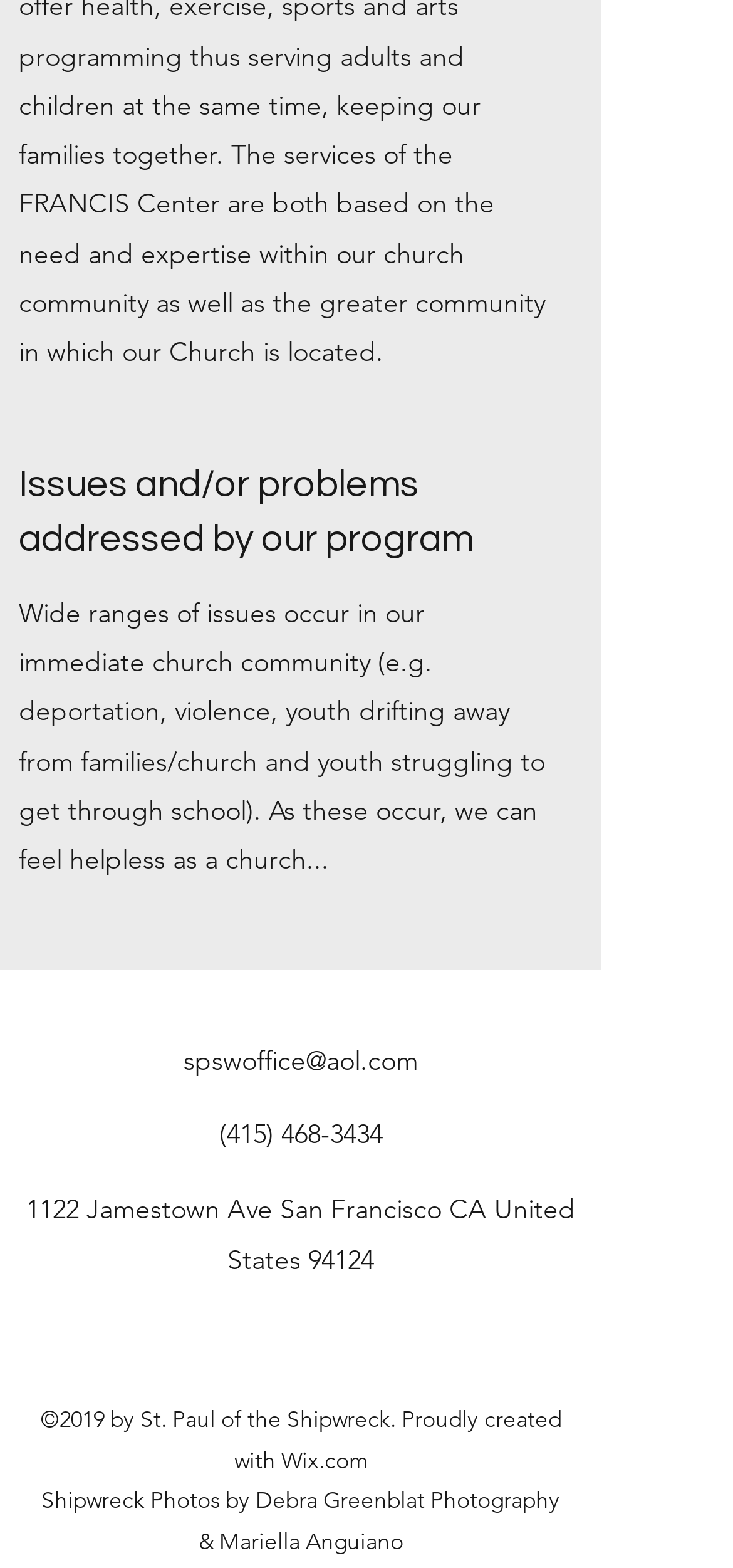Where is the organization located?
From the image, respond with a single word or phrase.

San Francisco, CA